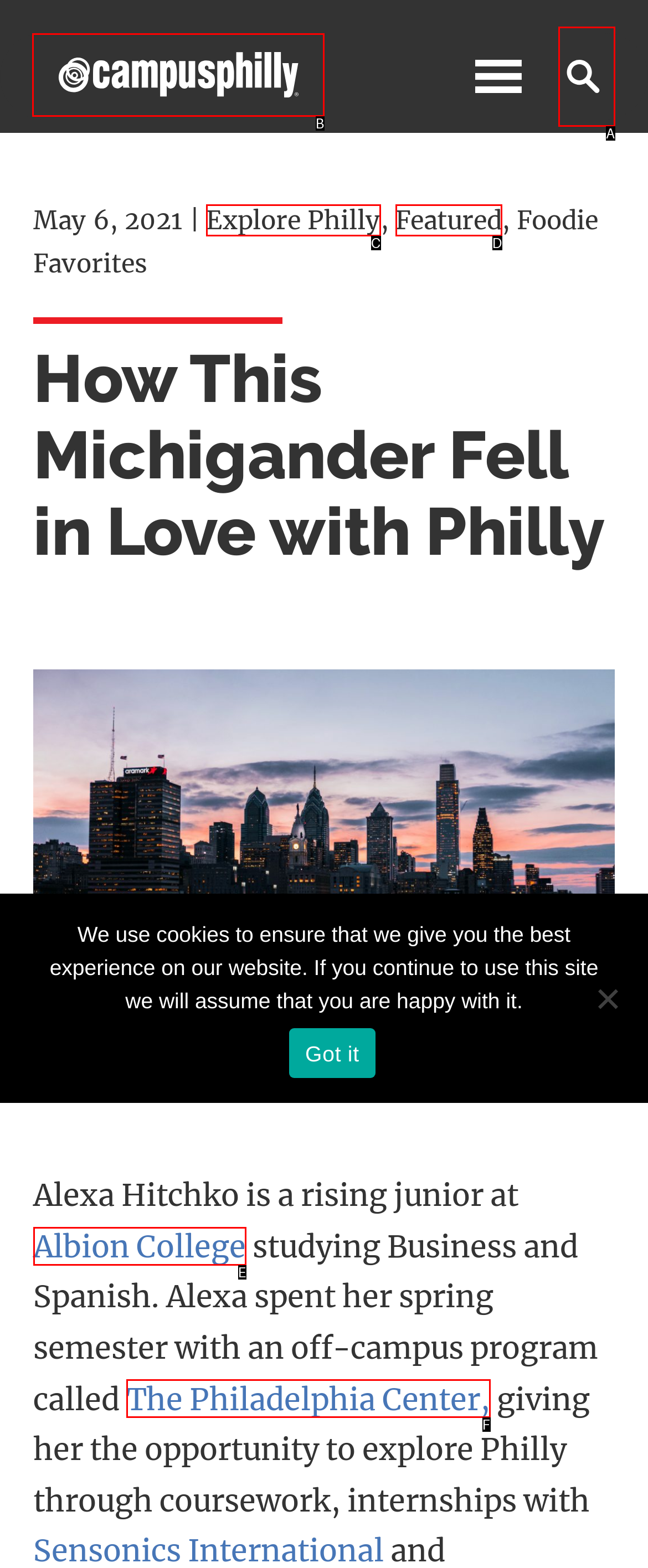Select the letter that corresponds to the description: Featured. Provide your answer using the option's letter.

D